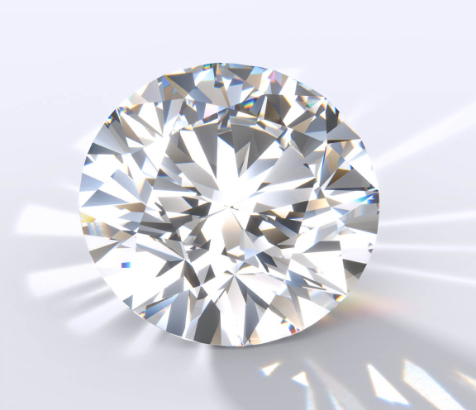What type of jewelry is the diamond suitable for?
Please use the image to provide a one-word or short phrase answer.

Engagement rings or statement necklaces